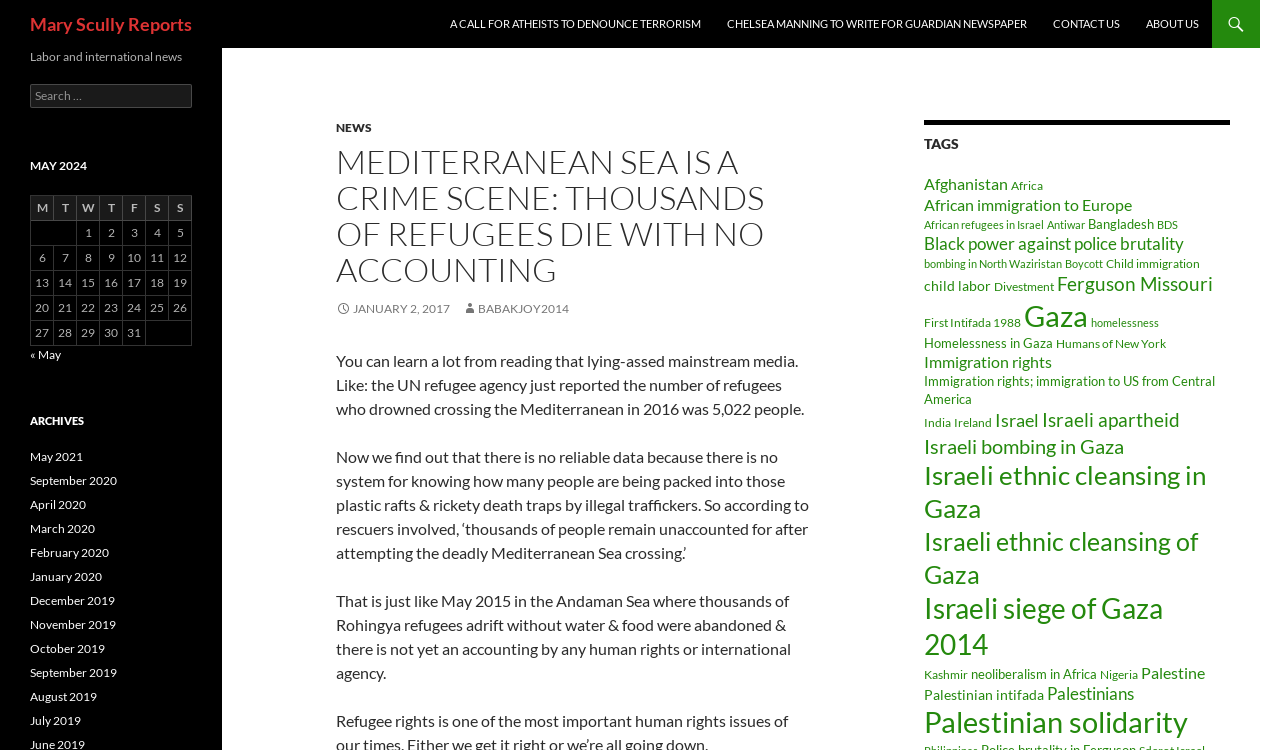Use a single word or phrase to answer the question:
How many tags are listed on the webpage?

26